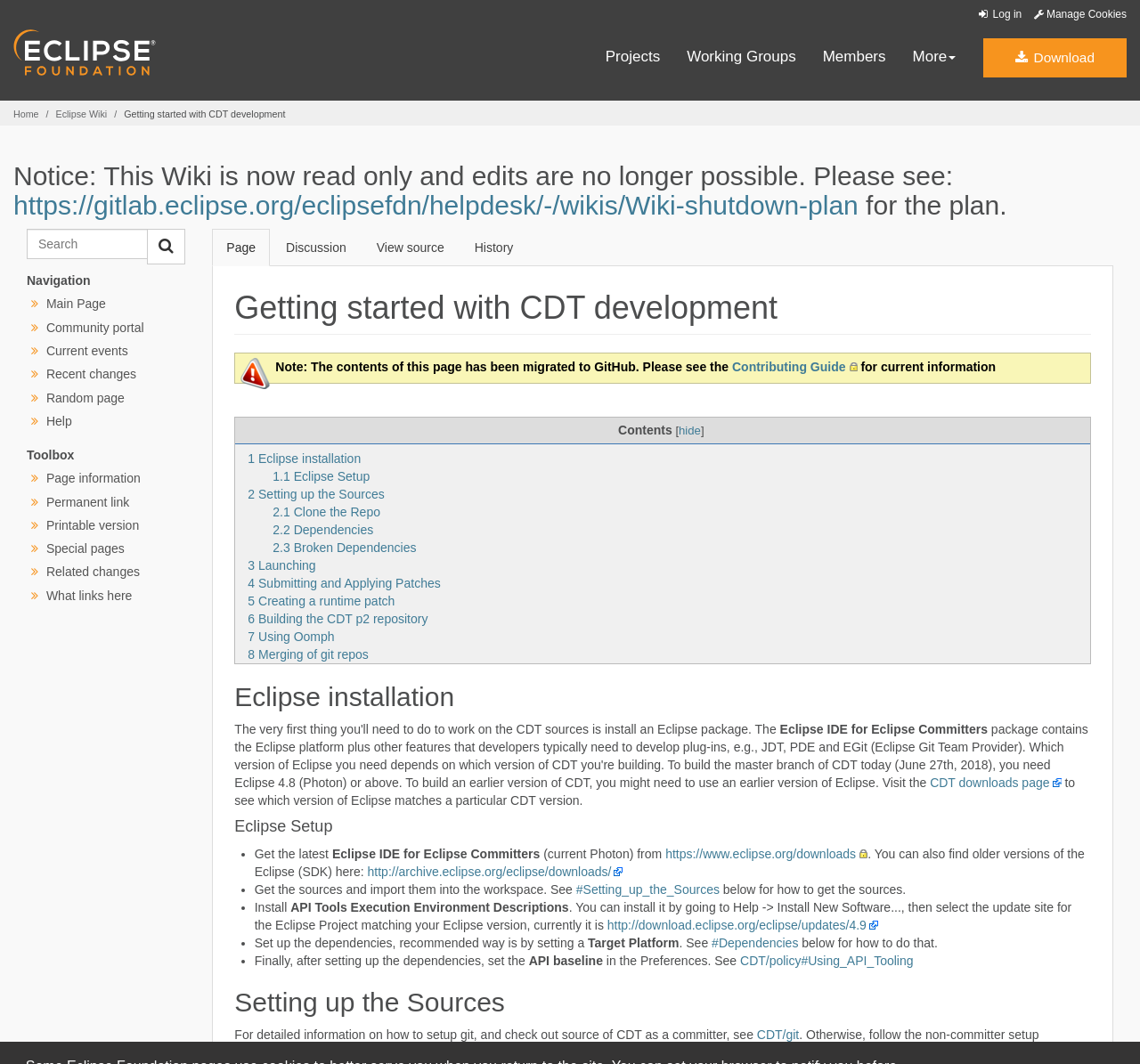Please determine the bounding box coordinates of the clickable area required to carry out the following instruction: "View the page information". The coordinates must be four float numbers between 0 and 1, represented as [left, top, right, bottom].

[0.041, 0.443, 0.123, 0.456]